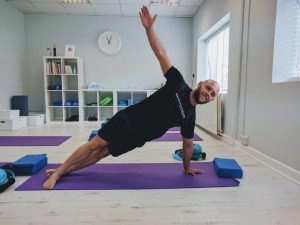What is on the wall in the background?
Using the image, answer in one word or phrase.

A clock